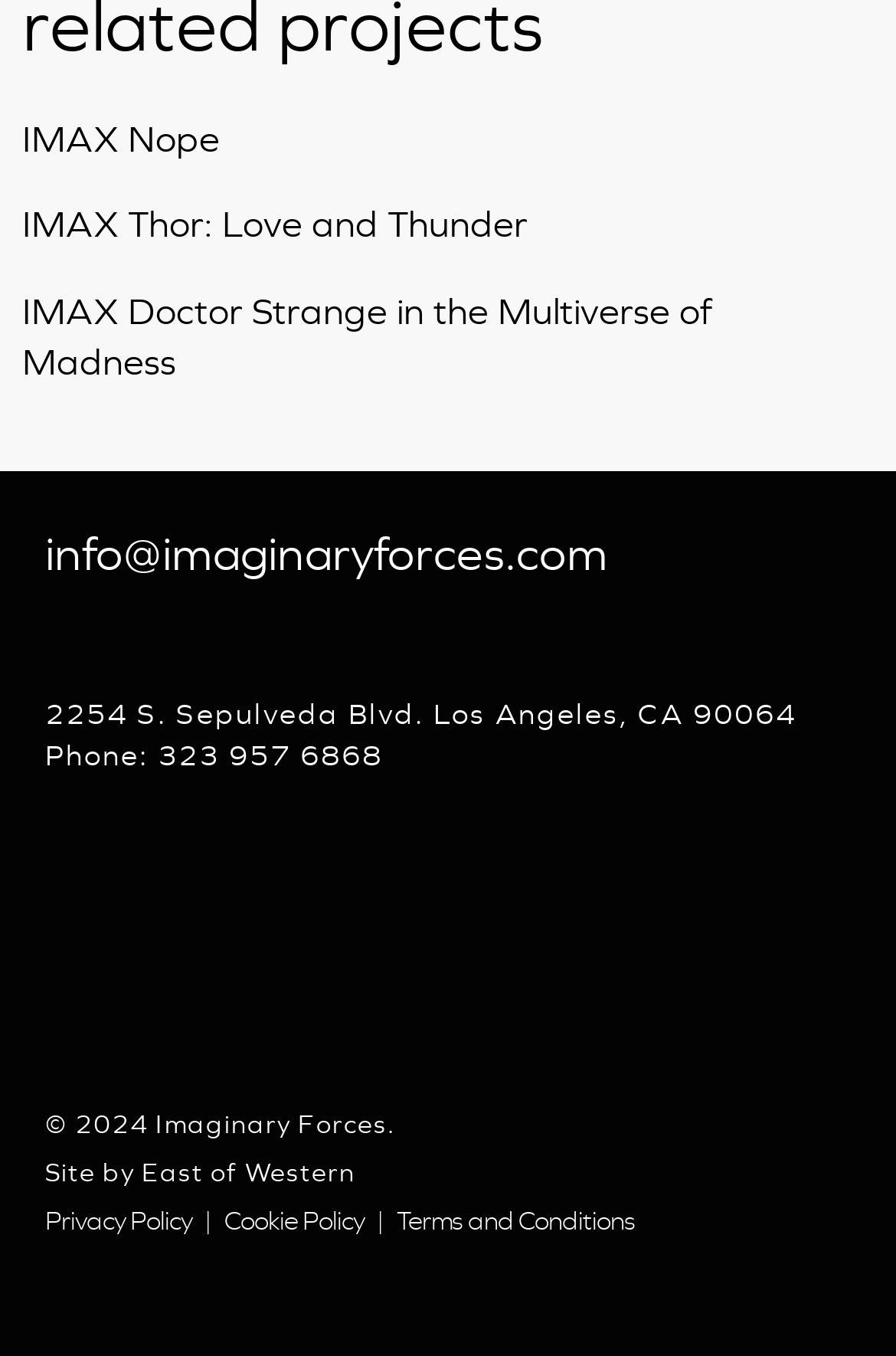Could you find the bounding box coordinates of the clickable area to complete this instruction: "Check out Imaginary Forces on Instagram"?

[0.232, 0.616, 0.427, 0.648]